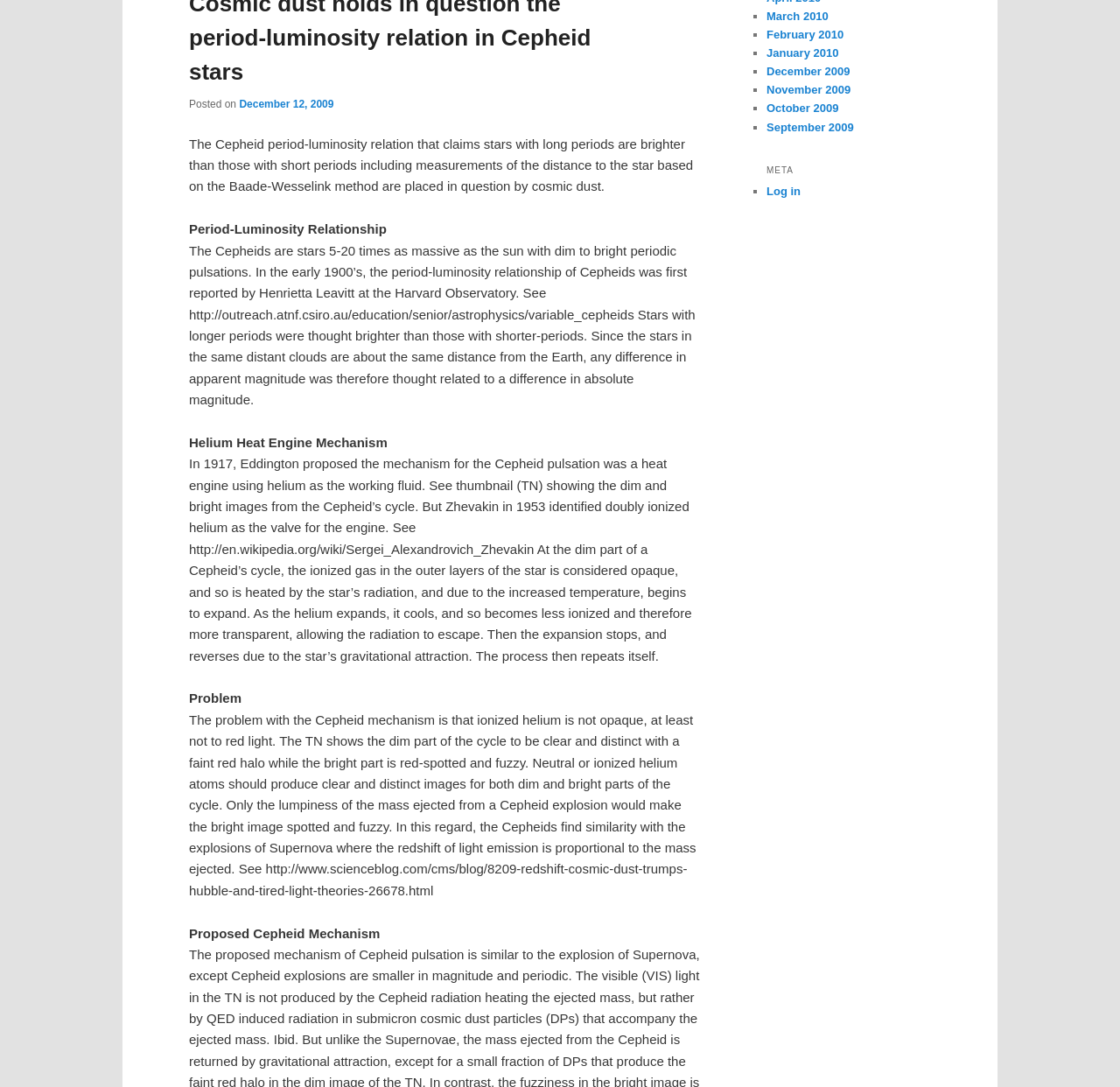Please determine the bounding box of the UI element that matches this description: December 12, 2009. The coordinates should be given as (top-left x, top-left y, bottom-right x, bottom-right y), with all values between 0 and 1.

[0.214, 0.09, 0.298, 0.102]